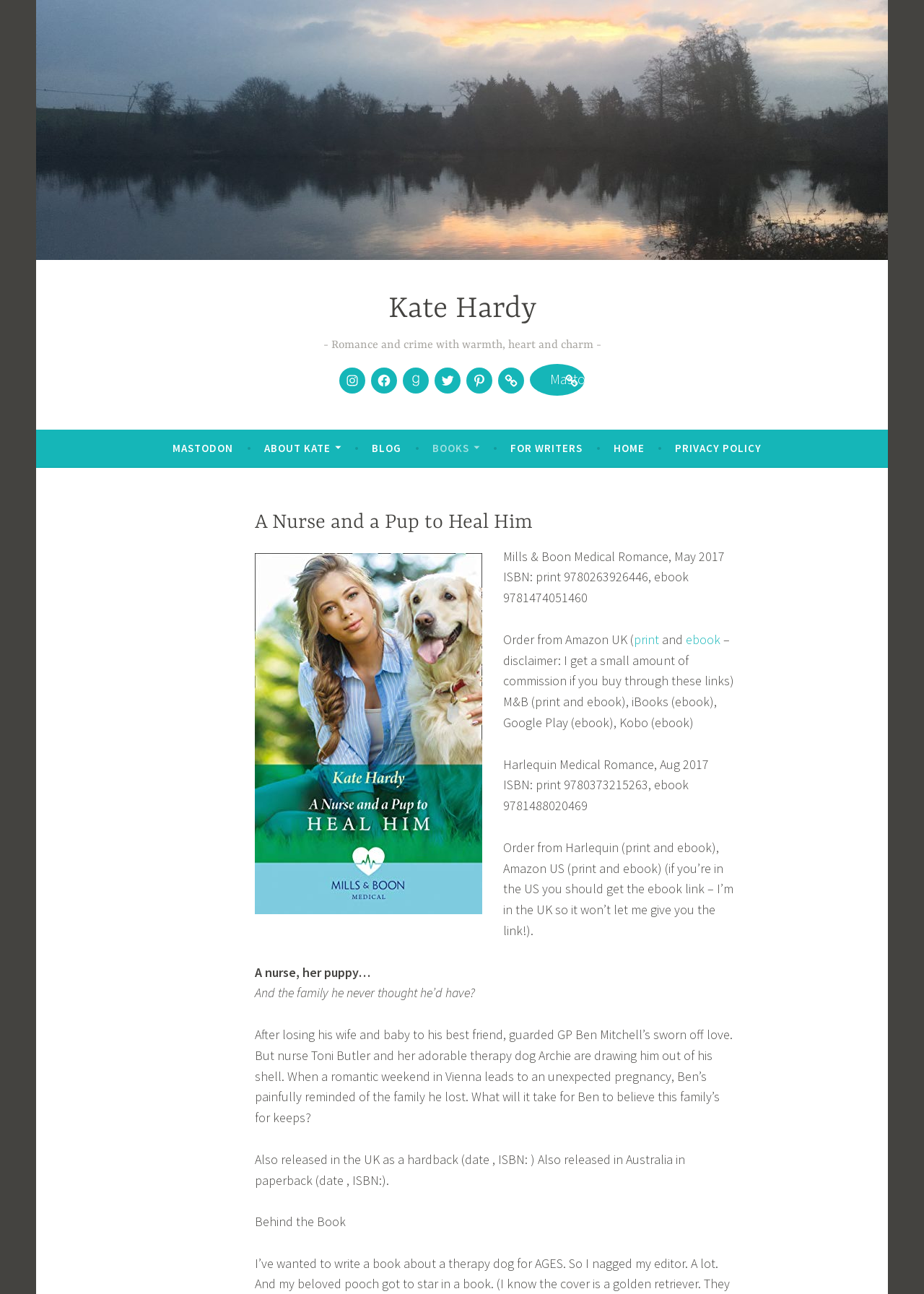Can you show the bounding box coordinates of the region to click on to complete the task described in the instruction: "Check the 'HOME' page"?

[0.664, 0.336, 0.698, 0.356]